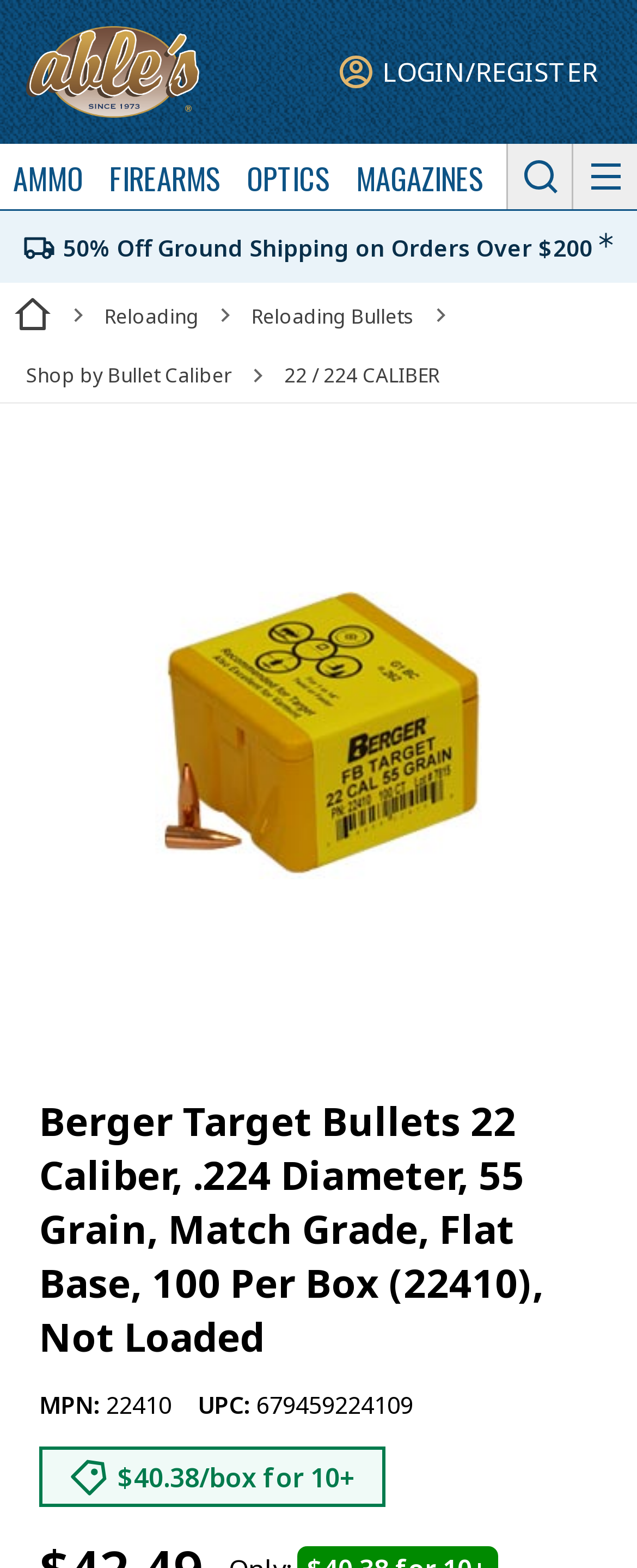Respond to the following query with just one word or a short phrase: 
What is the caliber of the Berger Target Bullets?

22 / 224 CALIBER